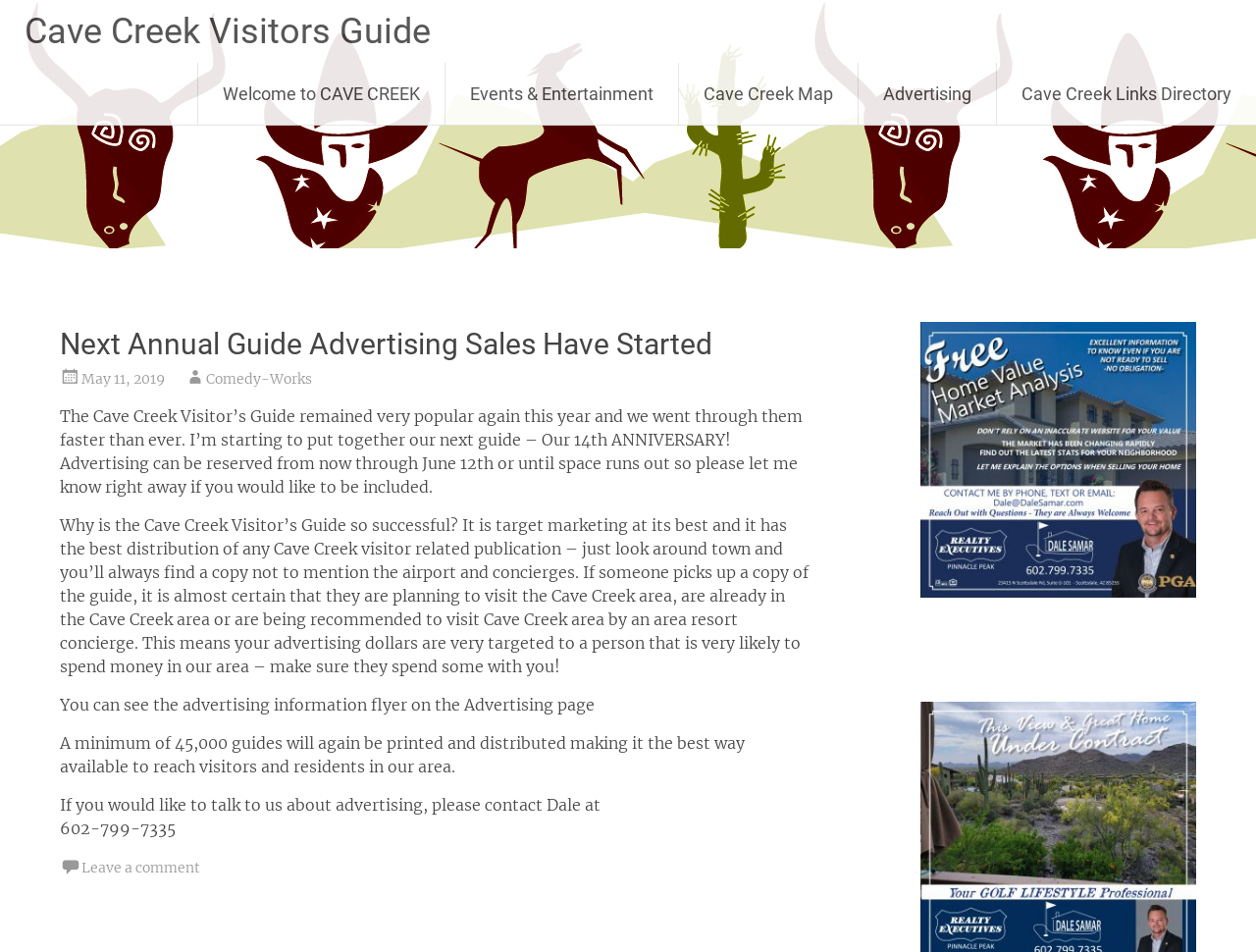Identify the bounding box coordinates of the clickable region to carry out the given instruction: "Leave a comment".

[0.065, 0.902, 0.159, 0.921]